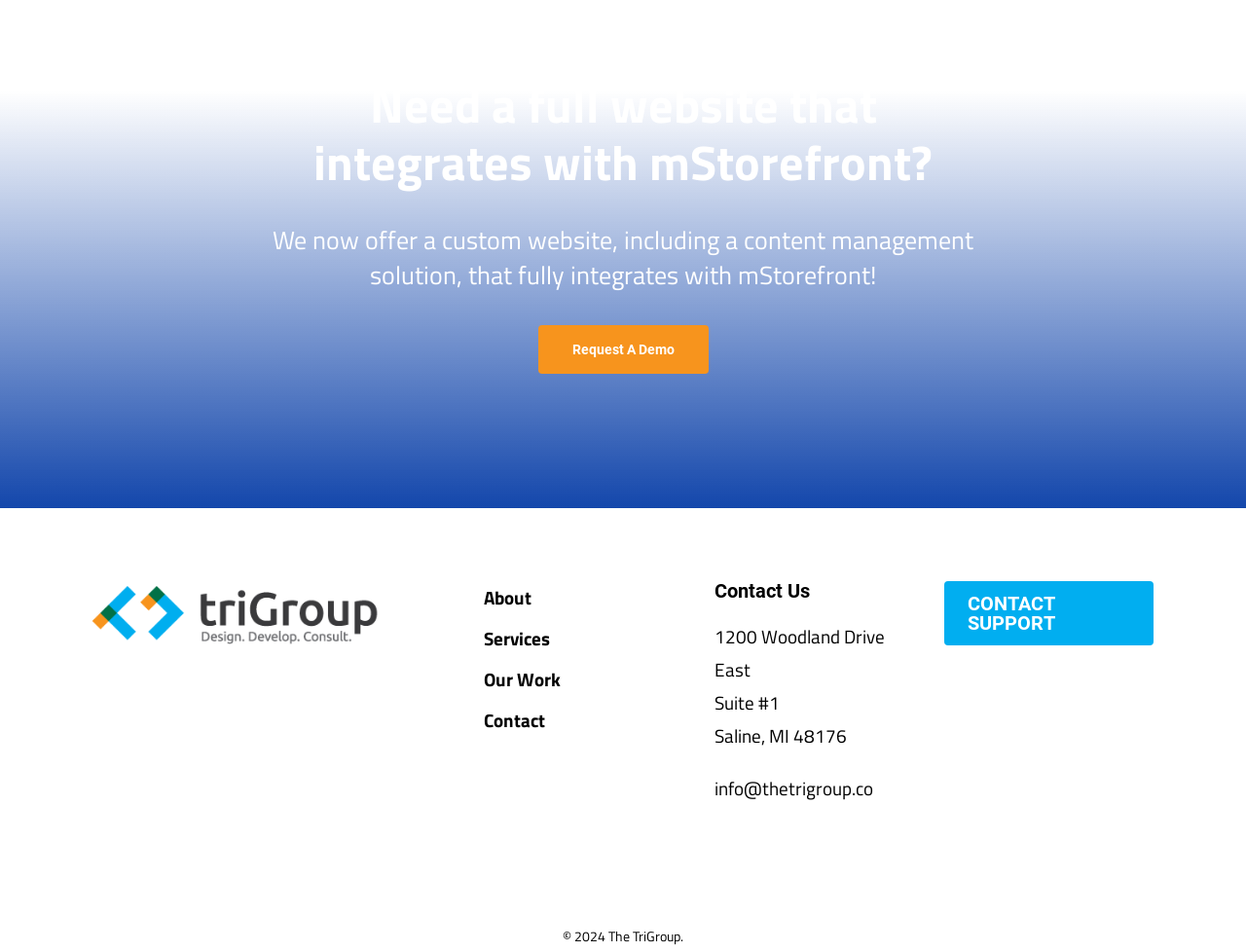Point out the bounding box coordinates of the section to click in order to follow this instruction: "go to home page".

None